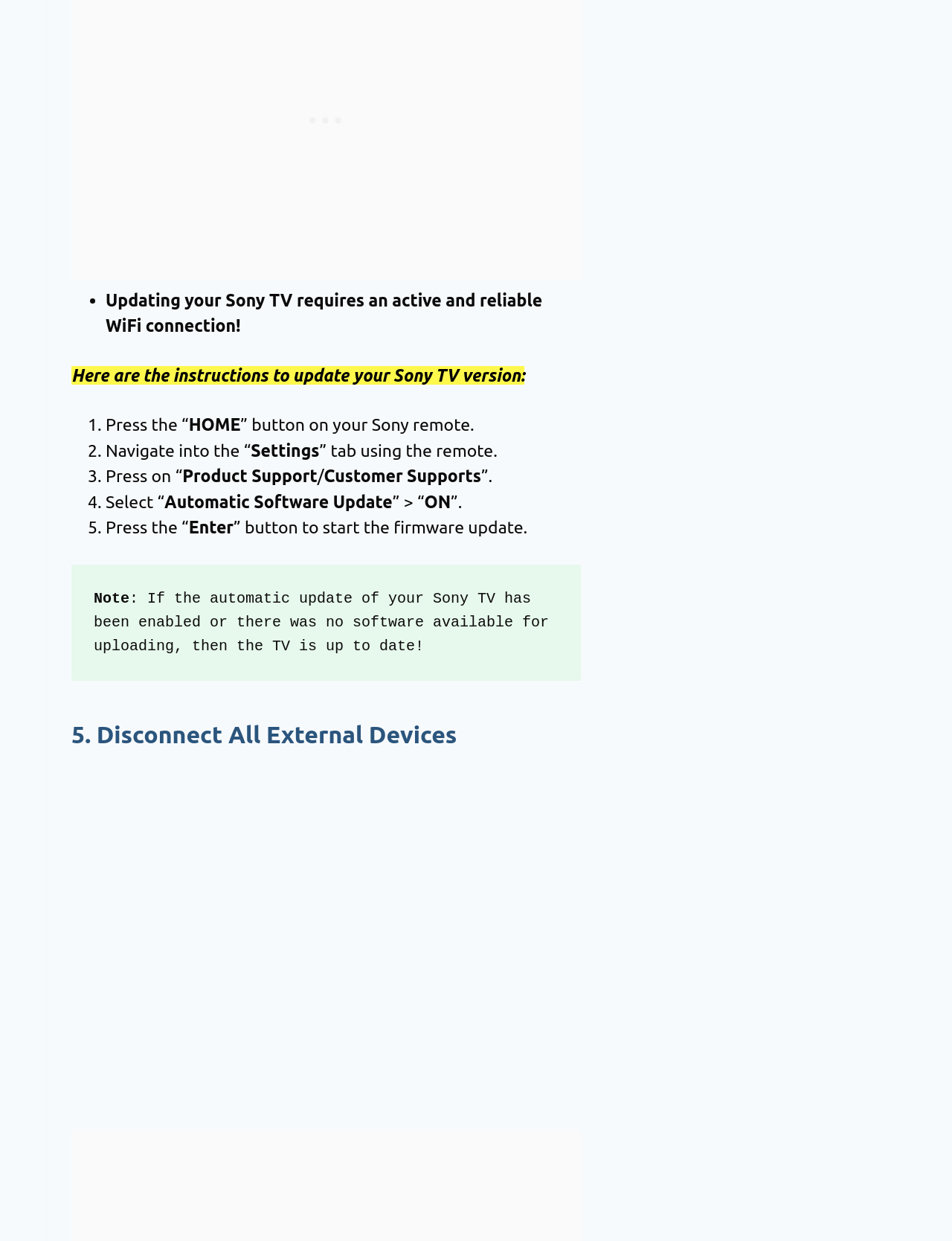What is the note about automatic update?
Please provide a single word or phrase as your answer based on the image.

TV is up to date